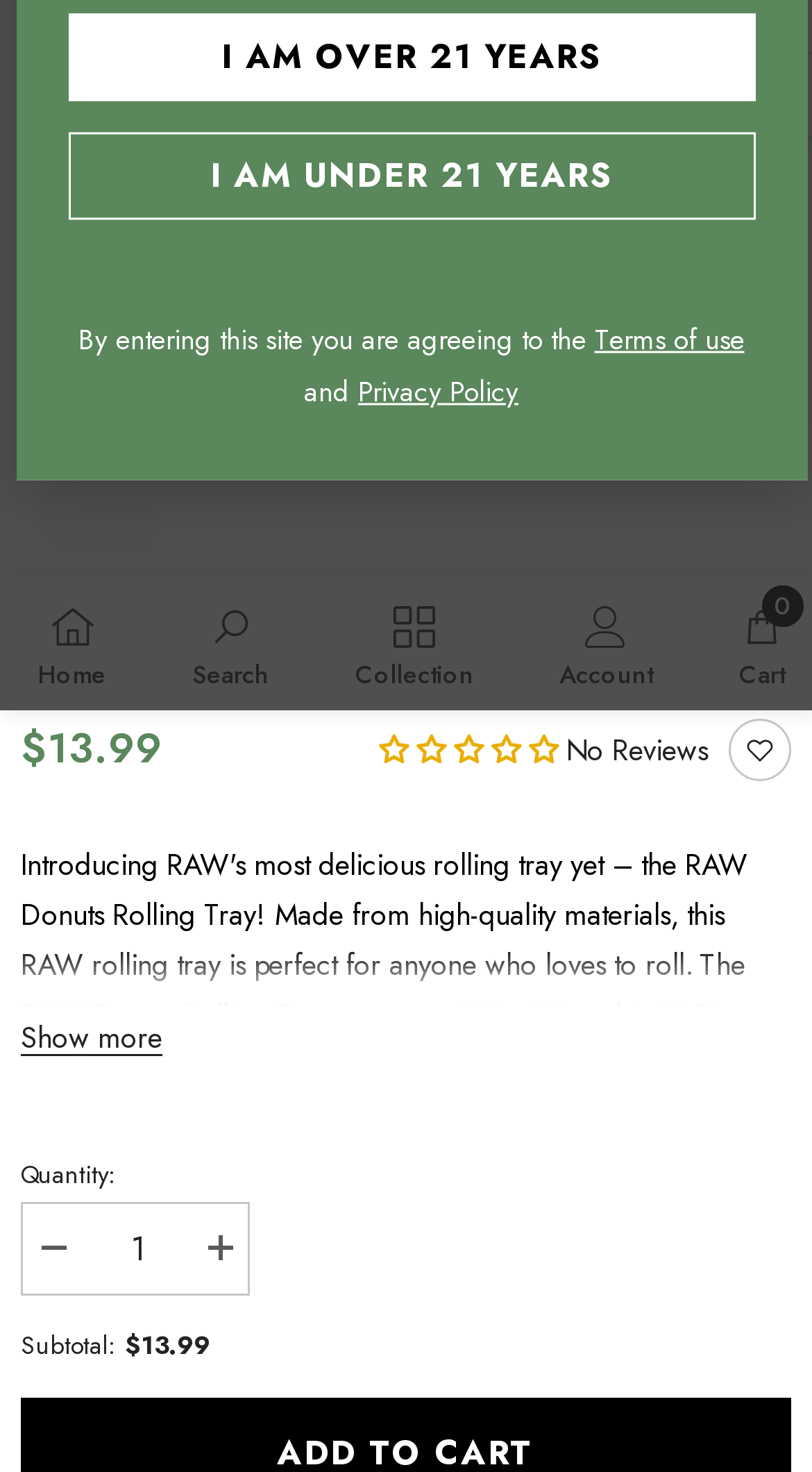Using the element description provided, determine the bounding box coordinates in the format (top-left x, top-left y, bottom-right x, bottom-right y). Ensure that all values are floating point numbers between 0 and 1. Element description: I am under 21 years

[0.083, 0.089, 0.929, 0.149]